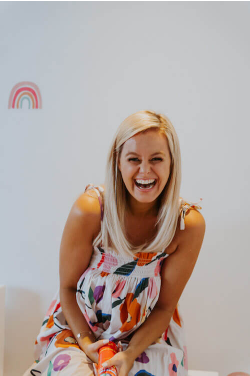Explain the content of the image in detail.

A joyful moment captured in a vibrant setting, featuring a woman with long blonde hair and a radiant smile. She’s dressed in a colorful floral dress, adding to the cheerful atmosphere. The backdrop is a simple light-colored wall, adorned with a small rainbow motif that enhances the playful vibe of the scene. Her laughter seems to be infectious, evoking feelings of happiness and celebration. This image encapsulates a moment of joy, possibly during a birthday celebration or a special gathering, reflecting a spirit of friendship and warmth.